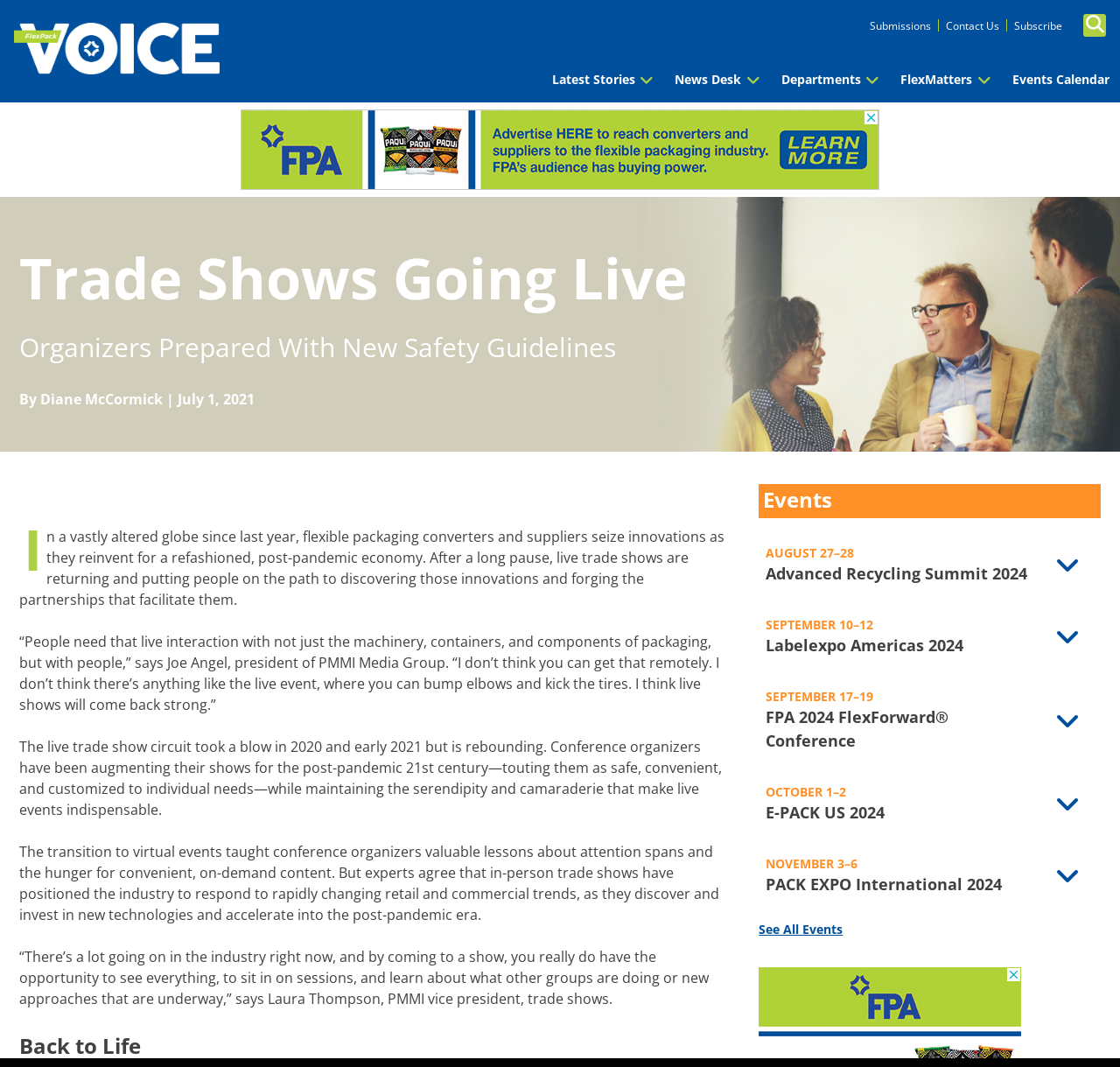Detail the various sections and features of the webpage.

The webpage is about FlexPack Voice, a platform that provides news and information about the packaging industry. At the top left corner, there is a logo of Flex Pack Voice. Below the logo, there are several links to different sections of the website, including "Latest Stories", "News Desk", "Departments", "FlexMatters", "Events Calendar", "Submissions", "Contact Us", and "Subscribe". 

On the top right corner, there is a search button. Below the search button, there is an advertisement iframe.

The main content of the webpage is an article titled "Trade Shows Going Live" with a subtitle "Organizers Prepared With New Safety Guidelines". The article discusses the return of live trade shows in the packaging industry after a long pause due to the pandemic. It quotes industry experts and highlights the importance of live events for discovering innovations and forging partnerships.

Below the article, there is a section titled "Events" which lists several upcoming events in the packaging industry, including the Advanced Recycling Summit 2024, Labelexpo Americas 2024, FPA 2024 FlexForward Conference, E-PACK US 2024, and PACK EXPO International 2024. Each event is listed with its date, title, and a brief description. There are also links to visit the event pages. At the bottom of the events section, there is a link to "See All Events".